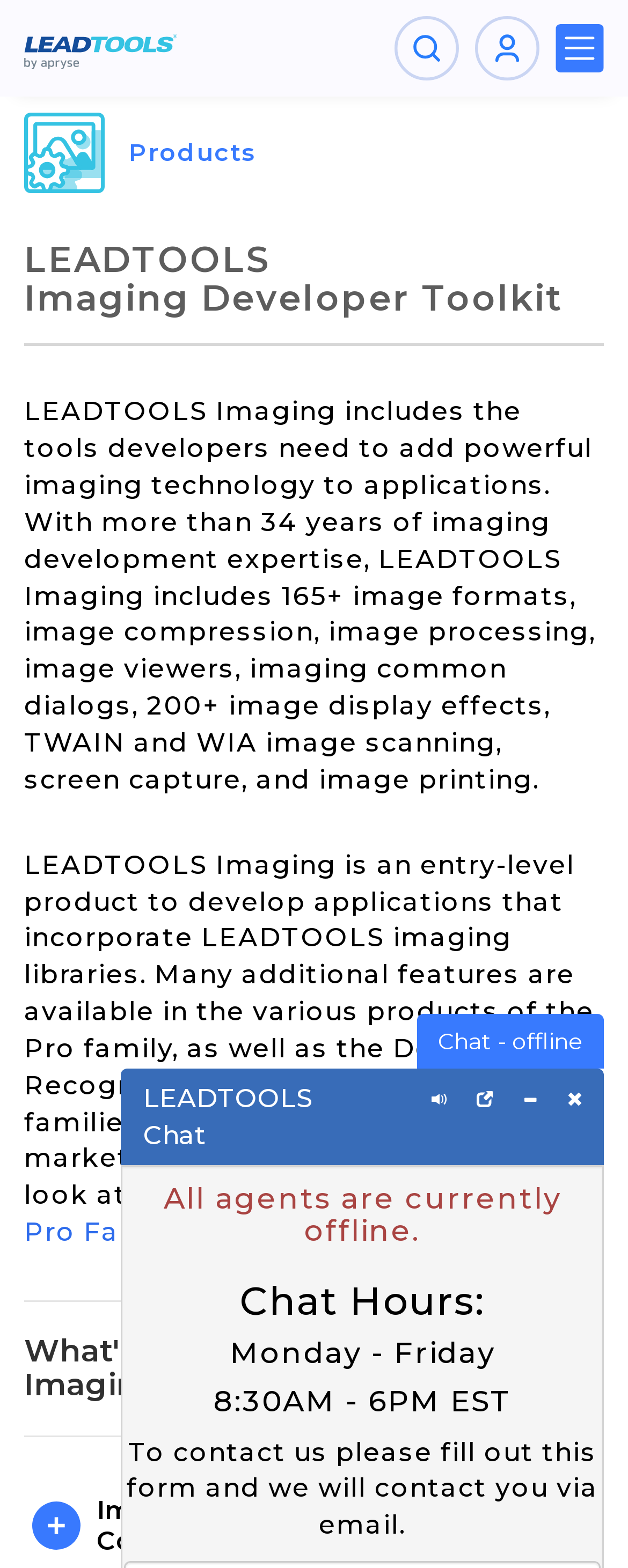Identify the first-level heading on the webpage and generate its text content.

LEADTOOLS Imaging Developer Toolkit